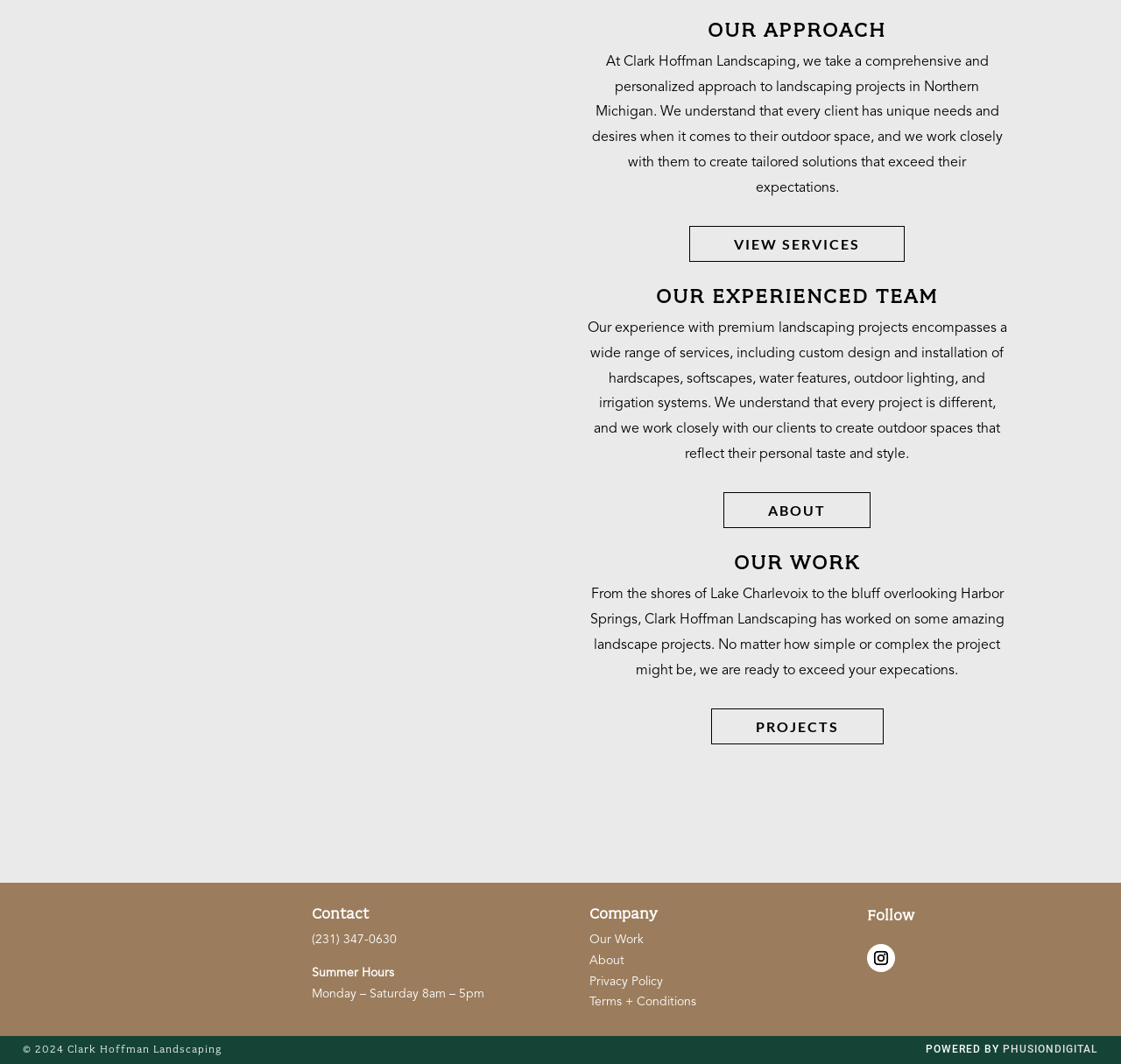Predict the bounding box coordinates of the area that should be clicked to accomplish the following instruction: "Follow on social media". The bounding box coordinates should consist of four float numbers between 0 and 1, i.e., [left, top, right, bottom].

[0.774, 0.887, 0.799, 0.913]